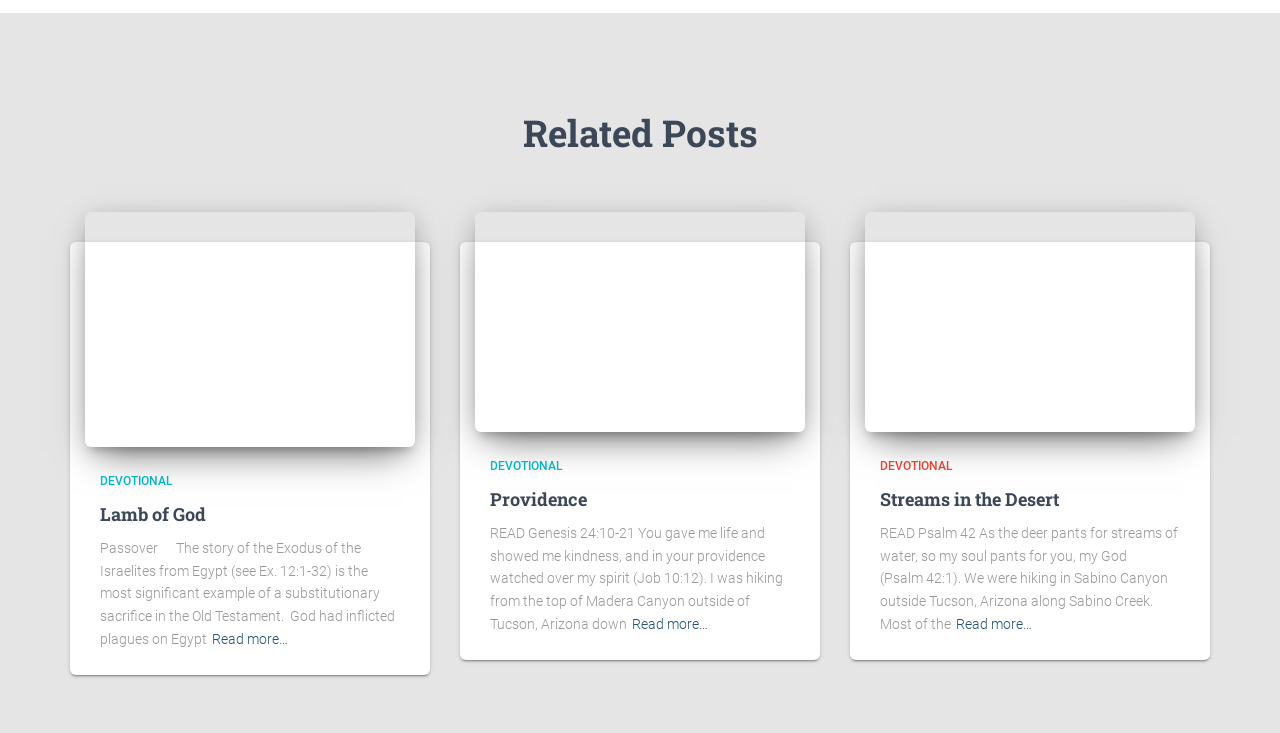Show the bounding box coordinates of the region that should be clicked to follow the instruction: "Read more about 'Passover'."

[0.166, 0.856, 0.225, 0.887]